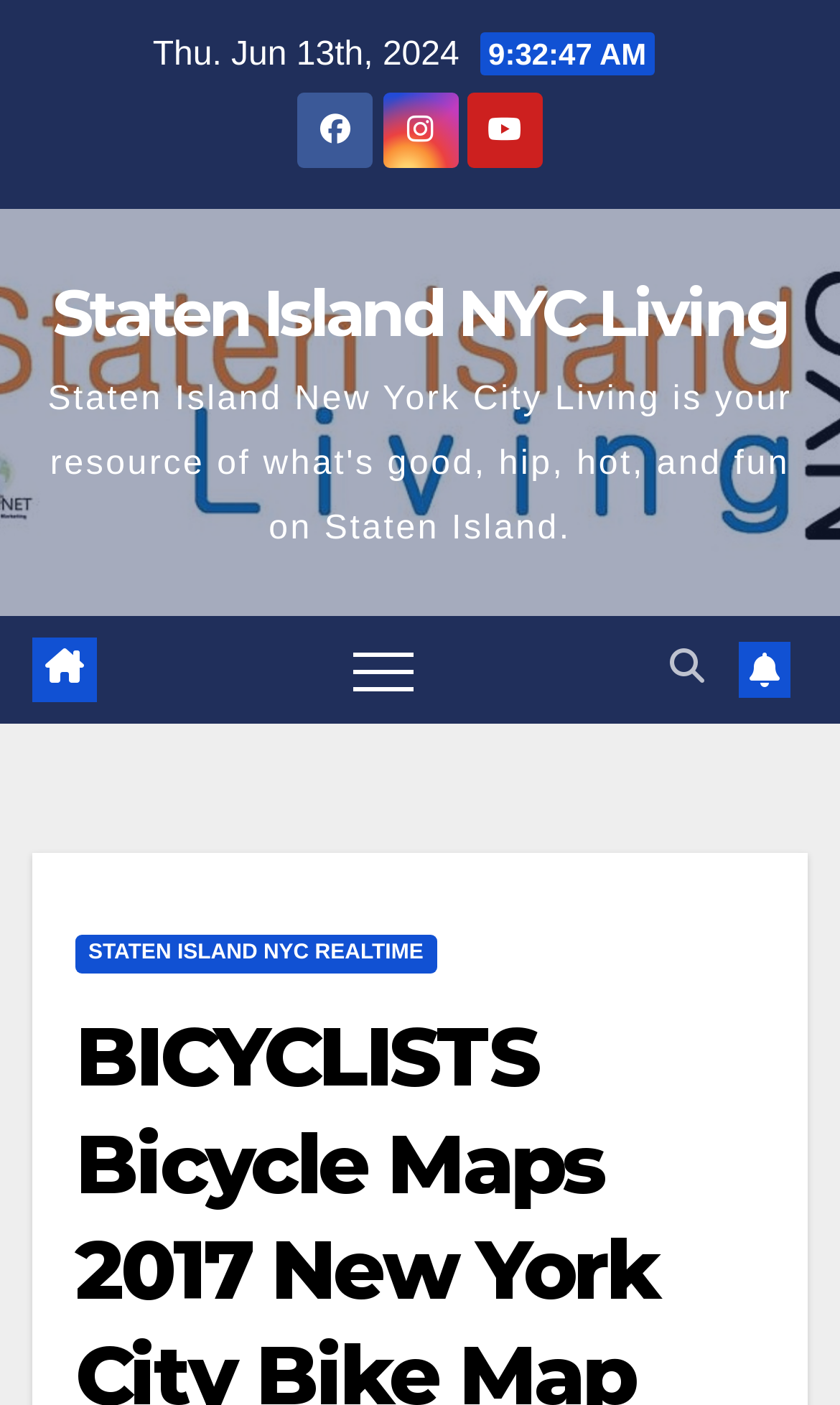Locate the bounding box of the UI element defined by this description: "Staten Island NYC Realtime". The coordinates should be given as four float numbers between 0 and 1, formatted as [left, top, right, bottom].

[0.09, 0.666, 0.519, 0.693]